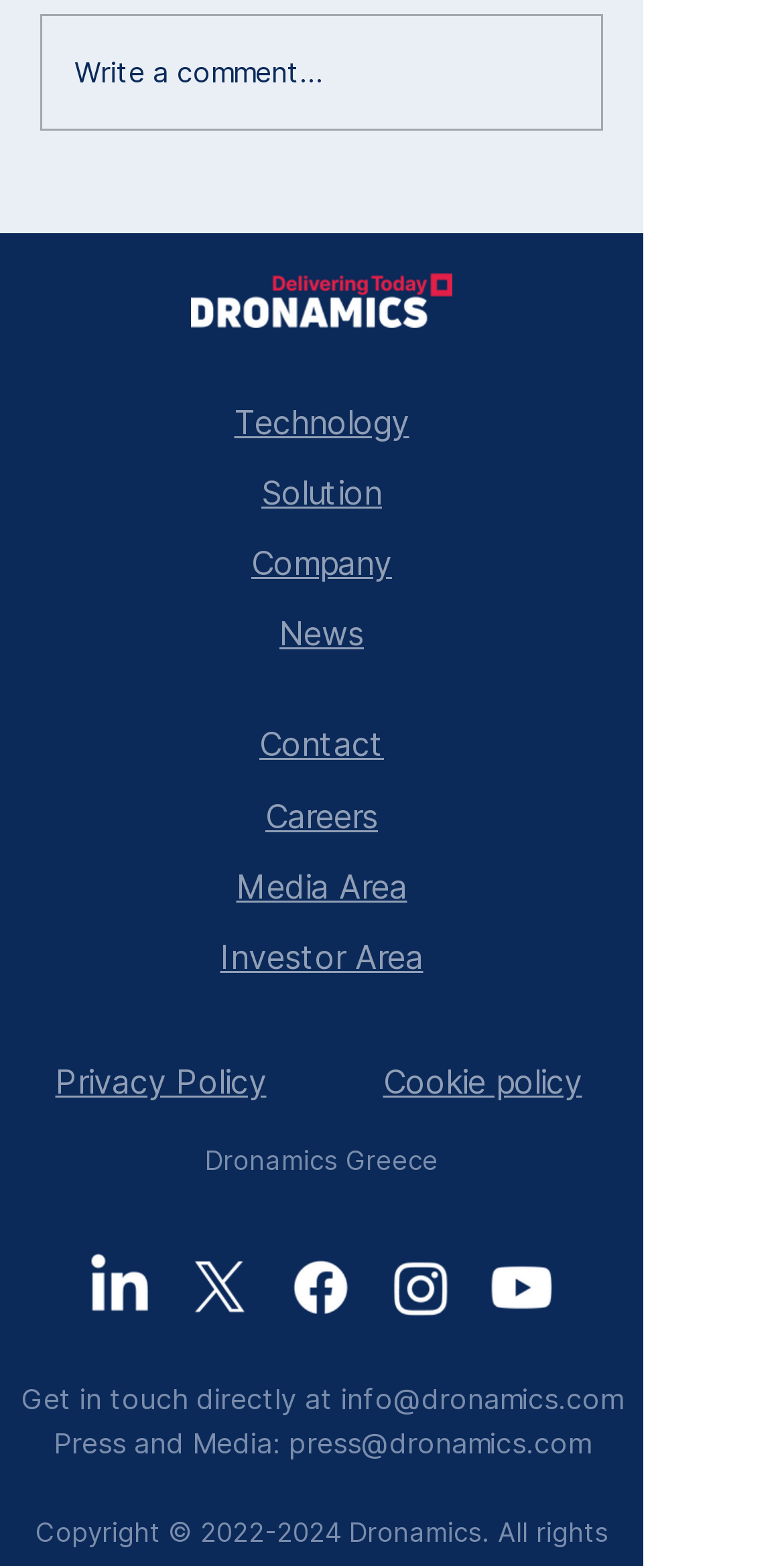Please determine the bounding box coordinates of the element to click on in order to accomplish the following task: "Check LinkedIn". Ensure the coordinates are four float numbers ranging from 0 to 1, i.e., [left, top, right, bottom].

[0.108, 0.8, 0.197, 0.845]